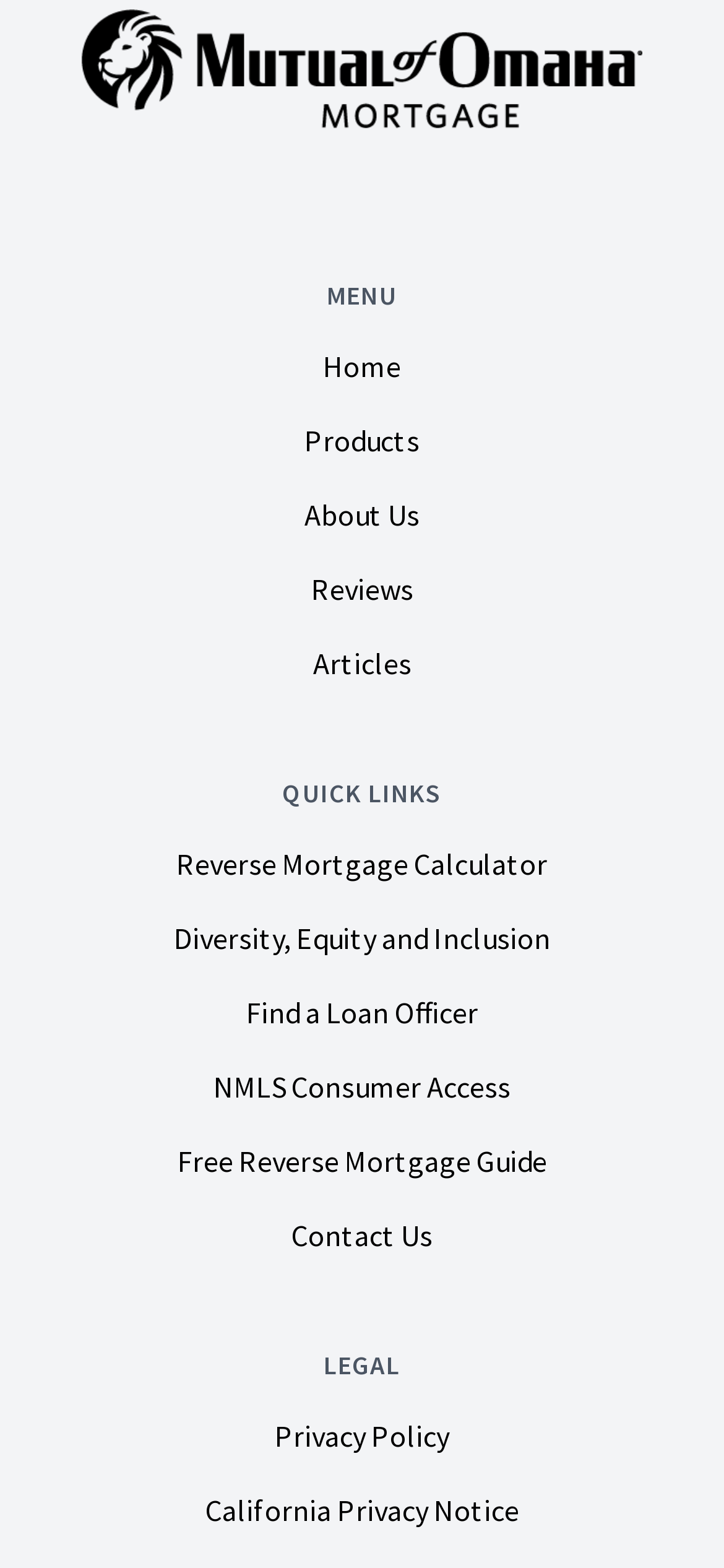Indicate the bounding box coordinates of the element that must be clicked to execute the instruction: "Read articles". The coordinates should be given as four float numbers between 0 and 1, i.e., [left, top, right, bottom].

[0.432, 0.411, 0.568, 0.434]